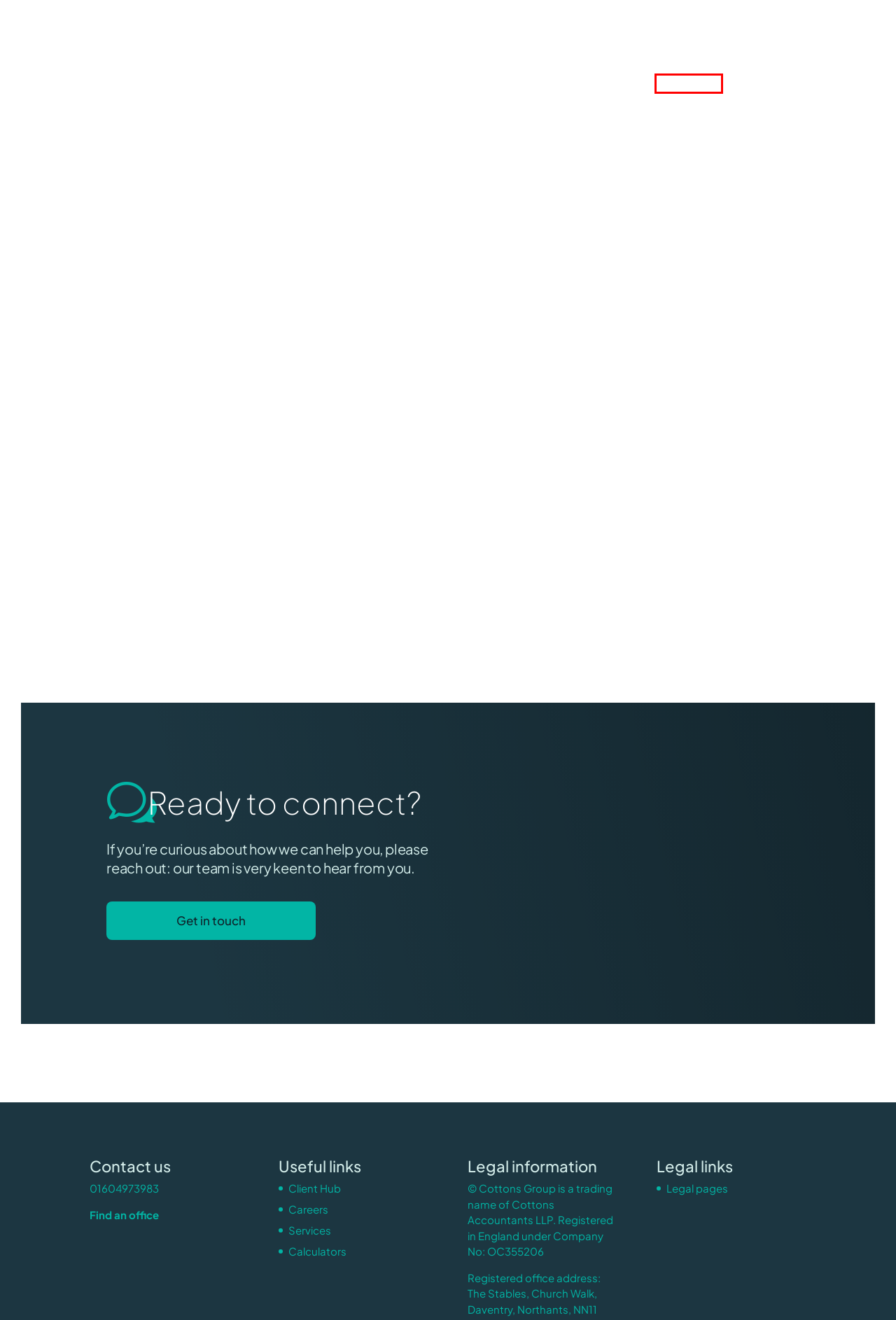You are given a screenshot of a webpage with a red rectangle bounding box around an element. Choose the best webpage description that matches the page after clicking the element in the bounding box. Here are the candidates:
A. Accountants near me | Contact - Cottons Group
B. Case study Archives - Cottons Group
C. Calculators - Cottons Group
D. Vacancies Archives - Cottons Group
E. Blog Archives - Cottons Group
F. Legal pages - Cottons Group
G. Cottons Group News Archives - Cottons Group
H. Careers - Cottons Group

B